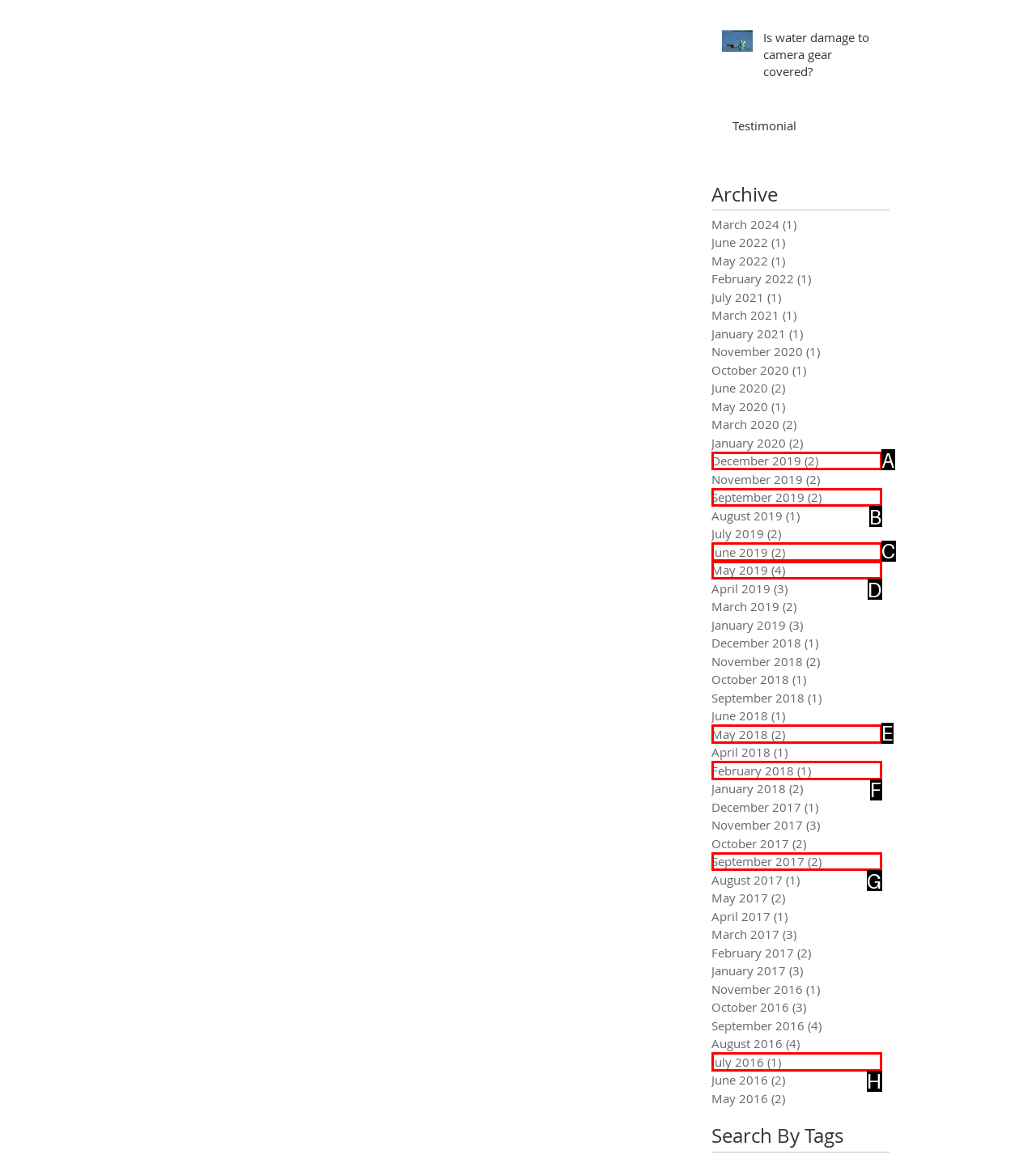Find the option that best fits the description: December 2019 (2) 2 posts. Answer with the letter of the option.

A